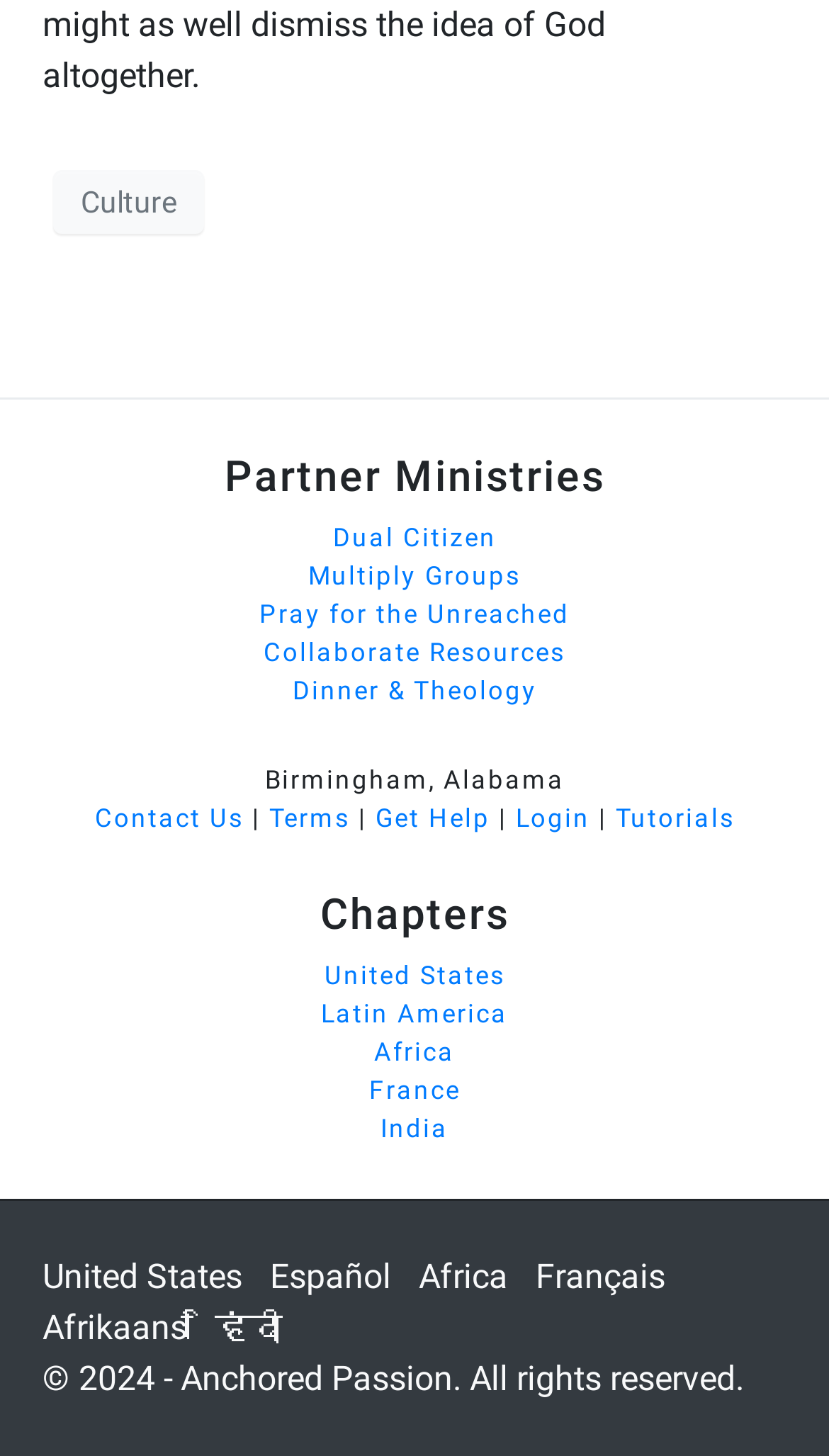Locate the bounding box coordinates of the clickable area to execute the instruction: "Explore the Africa chapter". Provide the coordinates as four float numbers between 0 and 1, represented as [left, top, right, bottom].

[0.451, 0.713, 0.549, 0.733]